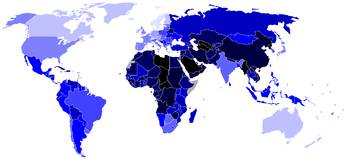Generate a detailed caption that describes the image.

The image depicts a world map illustrating the Democracy Index, where various countries are shaded in a spectrum of blue, indicating varying levels of democratic governance. The palest blue areas represent the most democratic nations, with top scores above 9.5 out of 10, highlighted by Sweden, noted as the most democratic with a score of 9.88. Conversely, the darker shades indicate countries with lower levels of democracy, with North Korea at the lowest end of the scale, scoring just 1.03. This visual representation effectively communicates the global landscape of democracy, showcasing the disparities across different regions and emphasizing the challenges faced by nations in fostering democratic values. The accompanying note points out that many predominantly Muslim countries typically score poorly on this index, providing context for the discussion surrounding democracy and governance in various cultural settings.